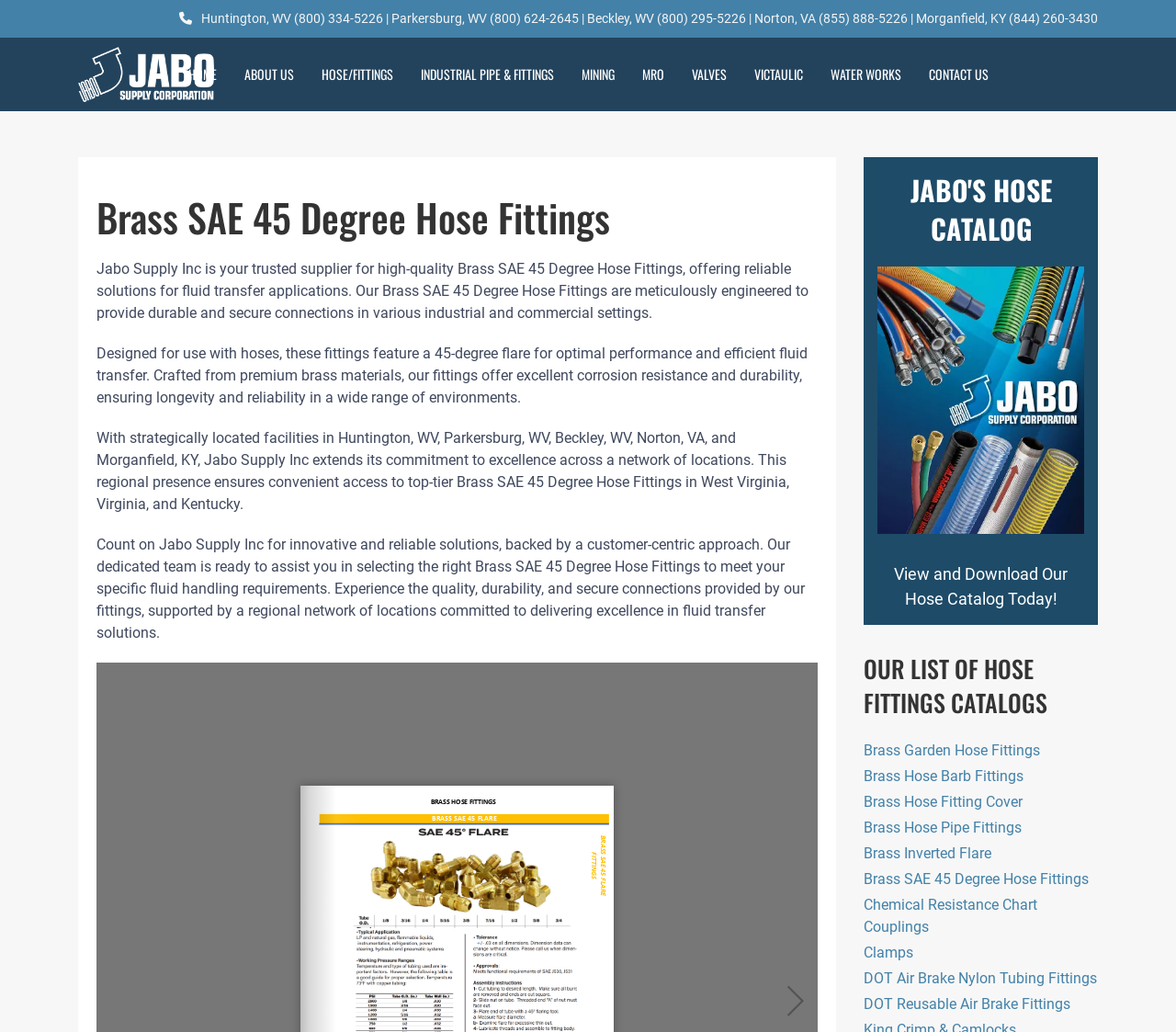Give a detailed account of the webpage, highlighting key information.

This webpage is about Brass SAE 45 Degree Hose Fittings, a product offered by Jabo Supply Inc. At the top of the page, there is a link to the company's contact information, including phone numbers and locations in West Virginia, Virginia, and Kentucky. Below this, there is a logo of Jabo Supply Inc, accompanied by a link to the company's homepage.

The main content of the page is divided into two sections. On the left side, there is a navigation menu with links to different categories, including HOME, ABOUT US, HOSE/FITTINGS, INDUSTRIAL PIPE & FITTINGS, MINING, MRO, VALVES, VICTAULIC, WATER WORKS, and CONTACT US.

On the right side, there is a detailed description of the Brass SAE 45 Degree Hose Fittings, including their features, benefits, and applications. The text is divided into four paragraphs, each describing a different aspect of the product. There is also a heading that repeats the product name.

Below the product description, there is a section titled "JABO'S HOSE CATALOG" with a link to view and download the catalog. This section also includes a figure, likely an image of the catalog cover.

Further down the page, there is a list of links to other hose fittings catalogs, including Brass Garden Hose Fittings, Brass Hose Barb Fittings, and others.